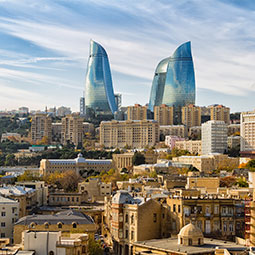Provide a comprehensive description of the image.

The image showcases a picturesque view of Baku, Azerbaijan, featuring the iconic Flame Towers that dominate the skyline with their contemporary architecture. The twin structures, designed to resemble flames, are set against a backdrop of a clear blue sky sprinkled with wispy clouds, symbolizing modernity and progress. Below, the older architecture of the city can be seen, with traditional buildings that reflect Baku's rich history and cultural heritage. This contrast between the historical and the modern is a defining characteristic of the city, illustrating its transformation and ambition. This image is associated with the Trans Anatolian Natural Gas Pipeline Project (TANAP), highlighting Azerbaijan's role in energy infrastructure and development.